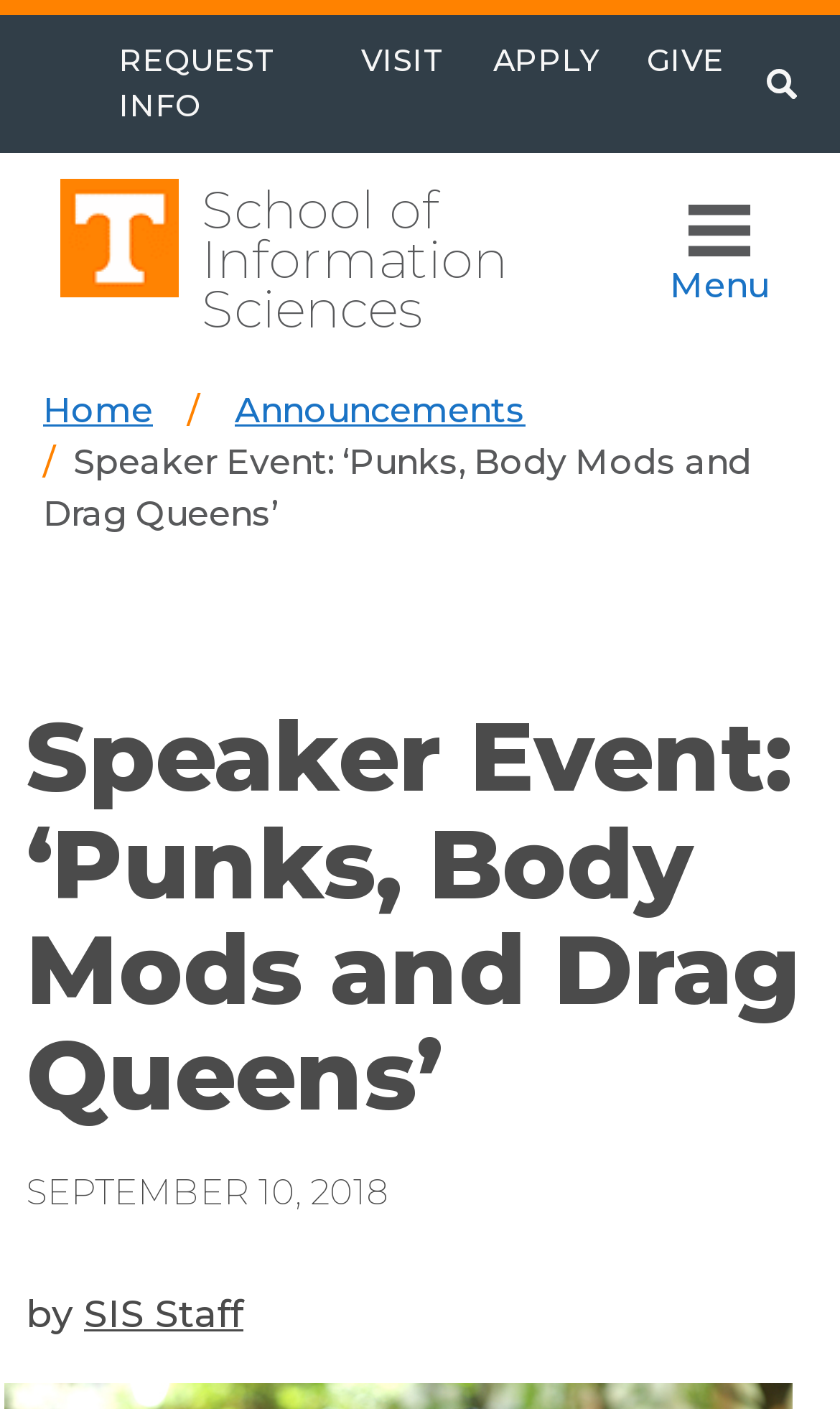What is the event date?
Using the image, provide a detailed and thorough answer to the question.

I found the event date by looking at the time element, which contains the static text 'SEPTEMBER 10, 2018'. This suggests that the event 'Punks, Body Mods and Drag Queens' took place on this date.